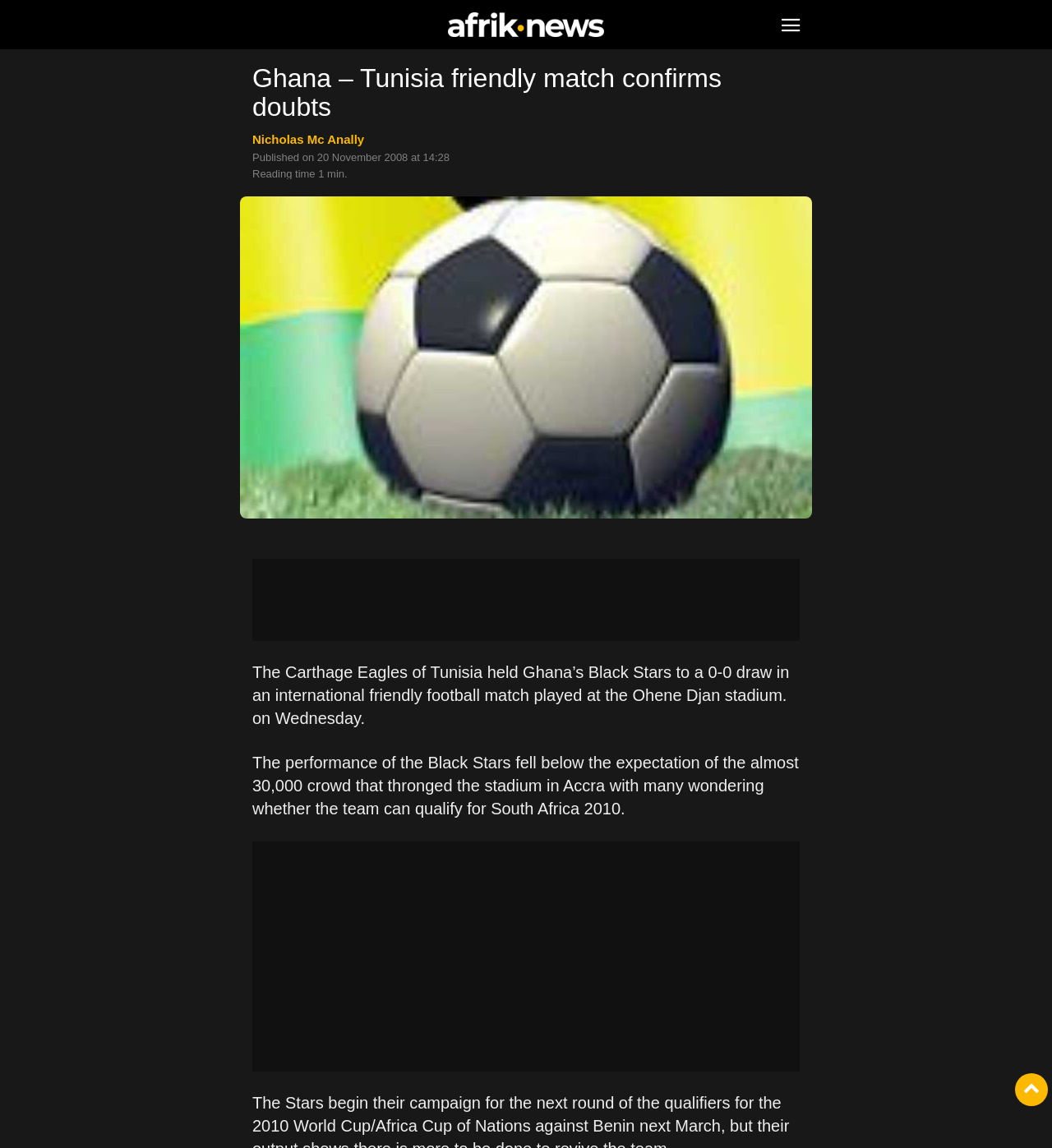What is the name of the stadium where the friendly match was played?
Please answer the question with a single word or phrase, referencing the image.

Ohene Djan stadium